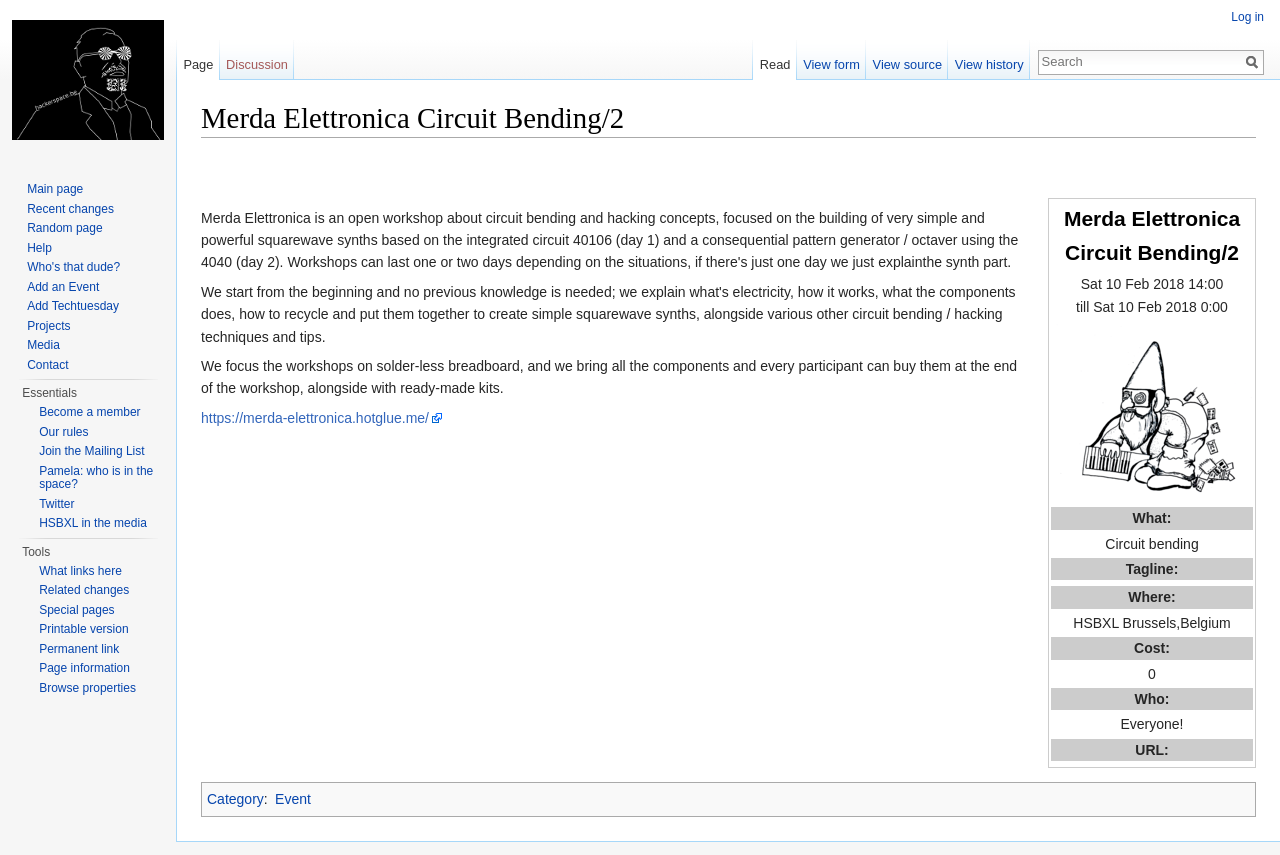Please locate the bounding box coordinates of the element that needs to be clicked to achieve the following instruction: "Log in to the system". The coordinates should be four float numbers between 0 and 1, i.e., [left, top, right, bottom].

[0.962, 0.012, 0.988, 0.028]